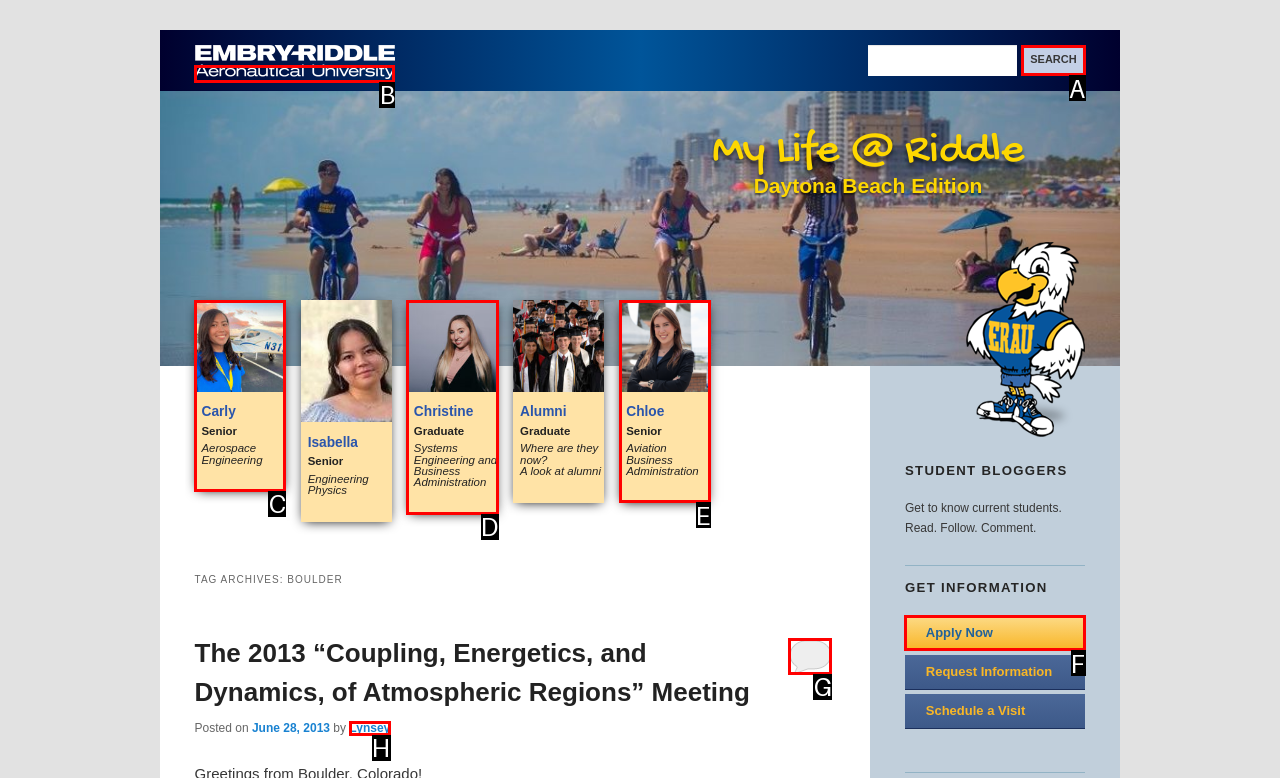Determine which option matches the element description: alt="Embry-Riddle Aeronautical University logo"
Answer using the letter of the correct option.

B